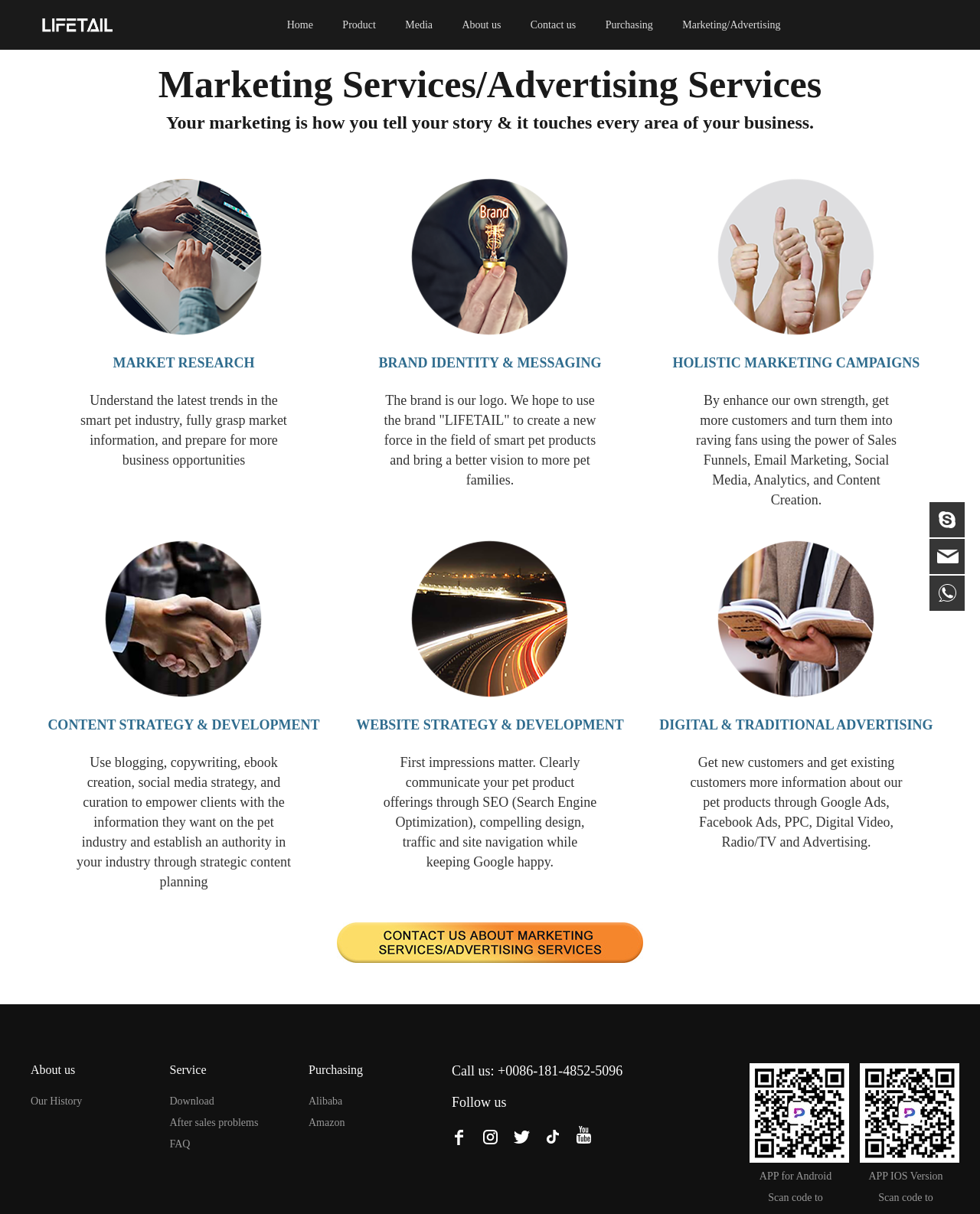Illustrate the webpage with a detailed description.

This webpage is about LIFETAIL, a brand that offers smart pet products. At the top, there is a navigation menu with links to different sections, including Home, Product, Media, About us, Contact us, Purchasing, and Marketing/Advertising. Below the navigation menu, there is a section that highlights the company's marketing services, including market research, brand identity and messaging, holistic marketing campaigns, content strategy and development, website strategy and development, and digital and traditional advertising. Each service is accompanied by a brief description and an image.

On the left side of the page, there is a section that provides more information about the company, including its history, services, and after-sales support. There are also links to download resources and FAQs.

At the bottom of the page, there is a section that displays the company's contact information, including a phone number and social media links. There are also images of the company's mobile apps for Android and iOS.

Throughout the page, there are several images and icons that are used to break up the text and make the content more visually appealing. Overall, the page is well-organized and easy to navigate, with clear headings and concise descriptions of the company's products and services.